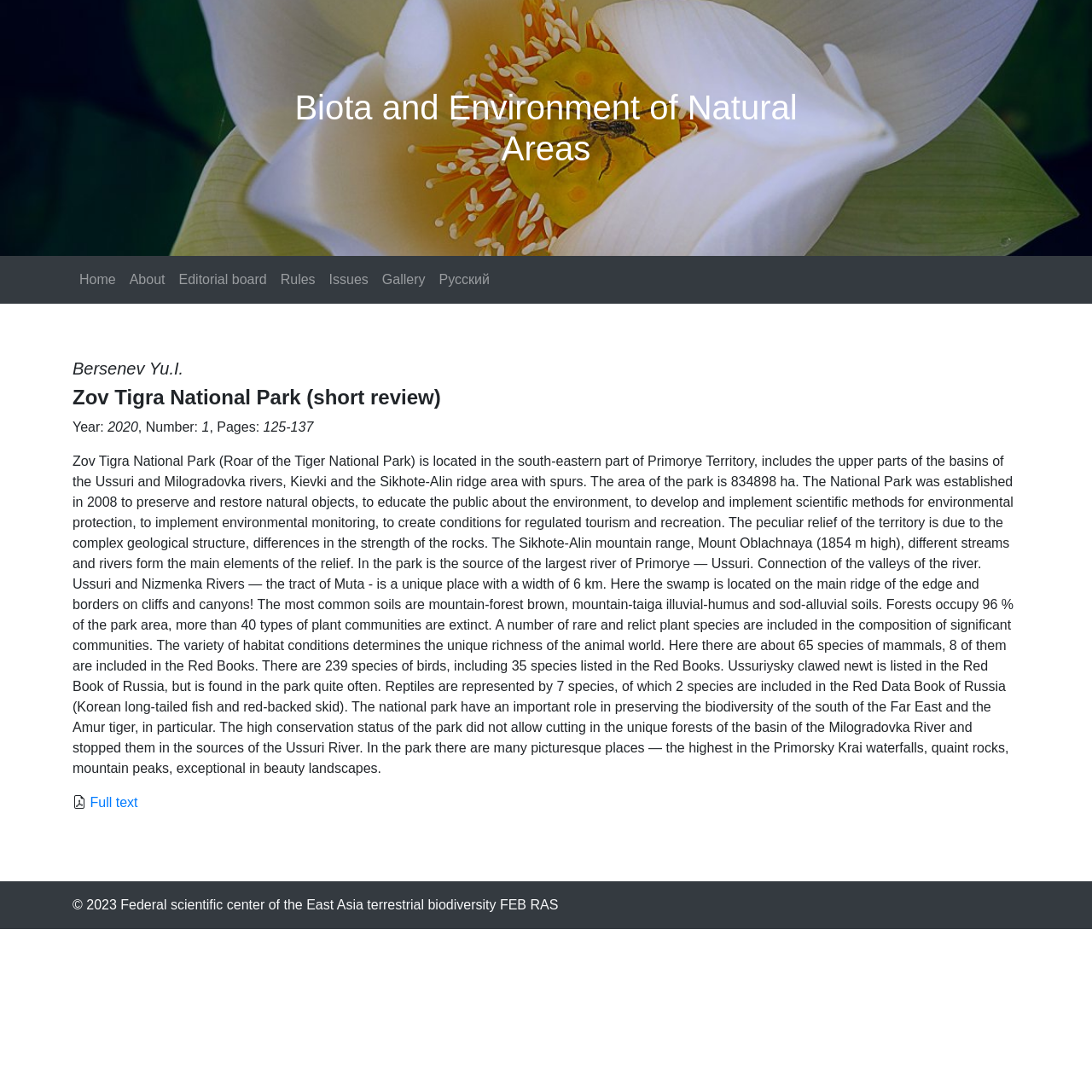What is the purpose of the national park?
Identify the answer in the screenshot and reply with a single word or phrase.

To preserve and restore natural objects